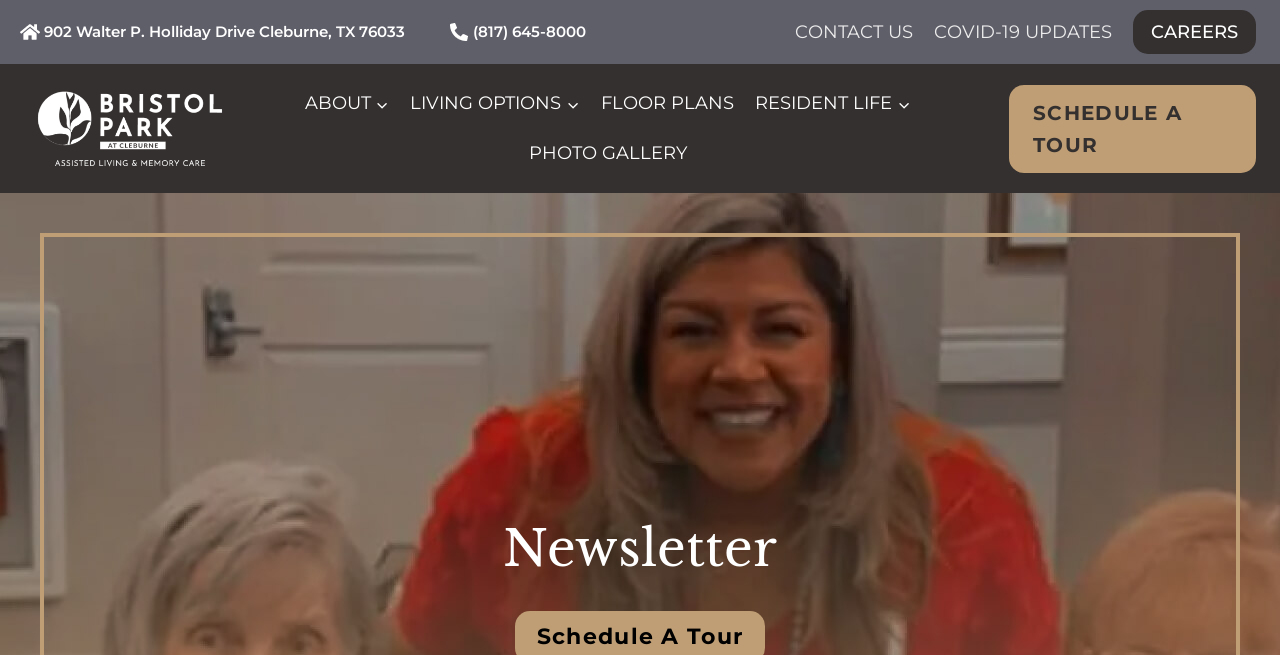Please find the bounding box coordinates of the element that needs to be clicked to perform the following instruction: "View contact information". The bounding box coordinates should be four float numbers between 0 and 1, represented as [left, top, right, bottom].

[0.352, 0.03, 0.457, 0.066]